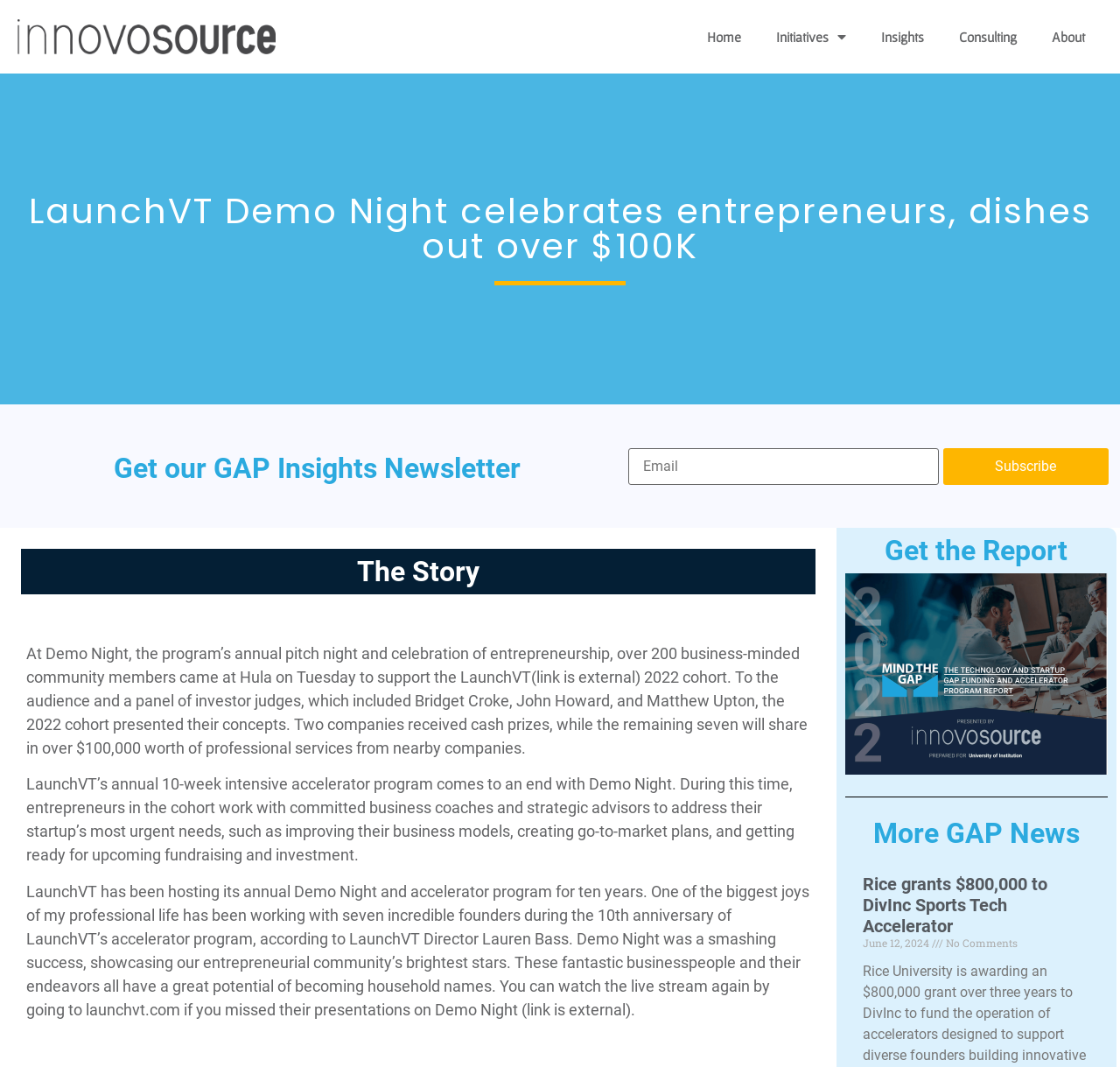Point out the bounding box coordinates of the section to click in order to follow this instruction: "Get the report".

[0.754, 0.503, 0.989, 0.529]